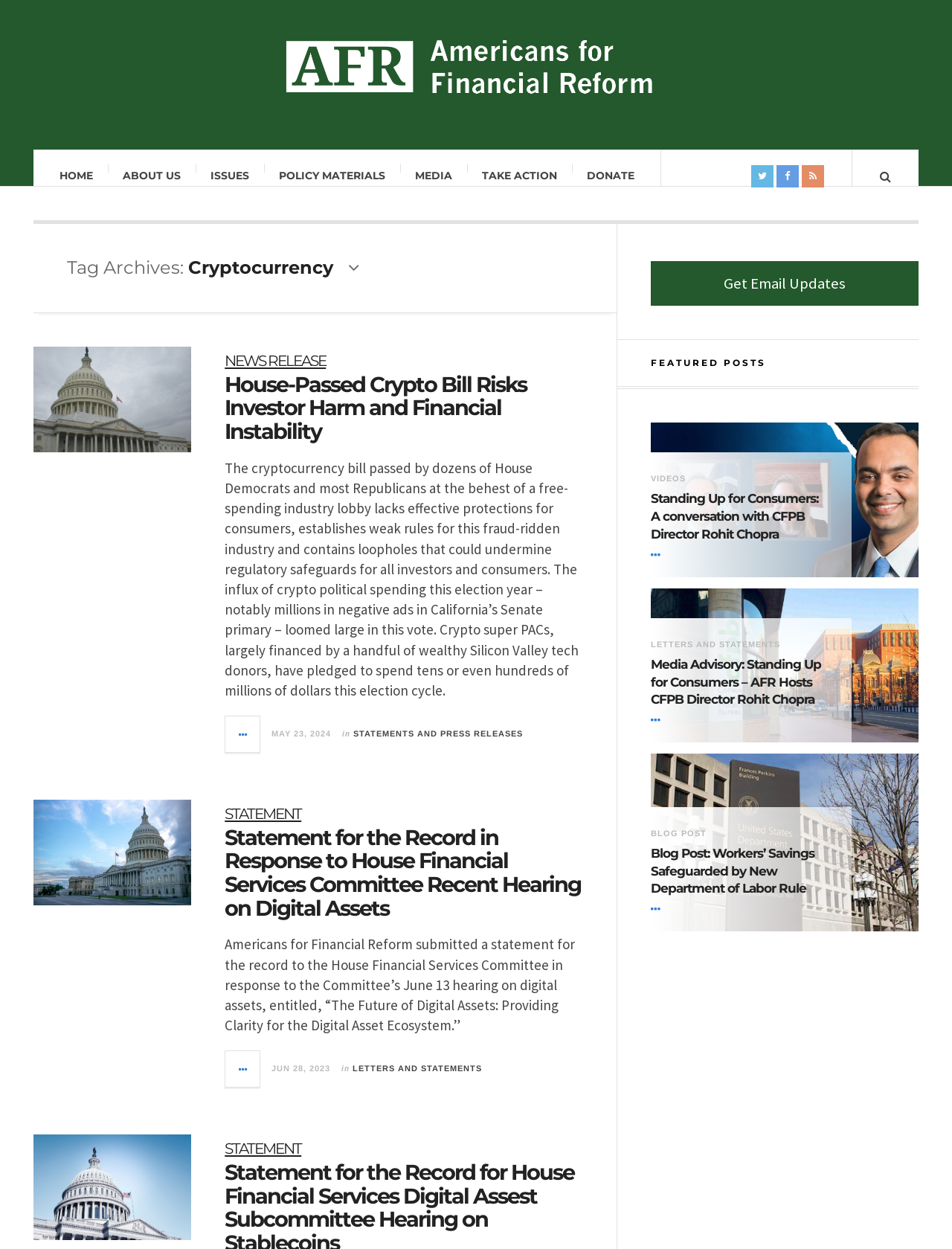Provide your answer in a single word or phrase: 
What is the purpose of the 'TAKE ACTION' link?

To take action